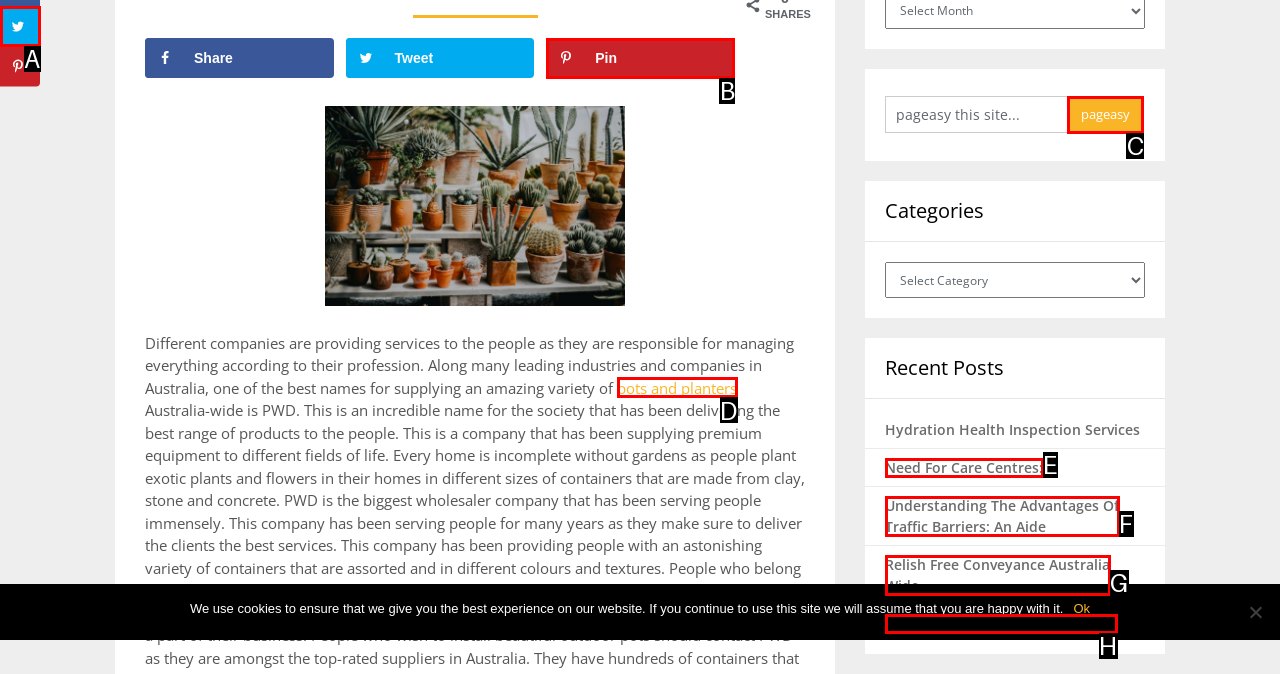Match the HTML element to the description: Relish Free Conveyance Australia Wide. Respond with the letter of the correct option directly.

G